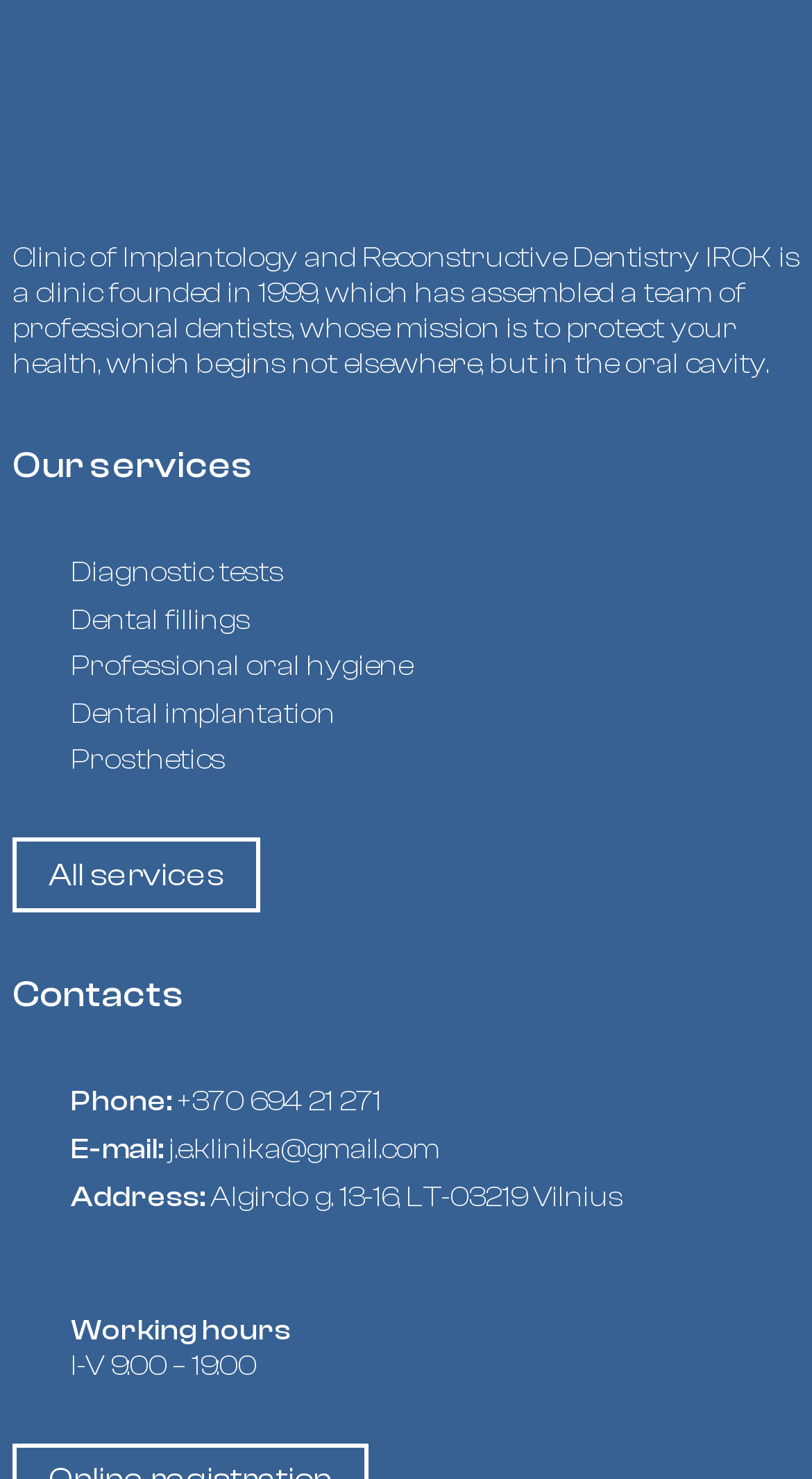Can you specify the bounding box coordinates for the region that should be clicked to fulfill this instruction: "View diagnostic tests".

[0.087, 0.376, 0.348, 0.399]